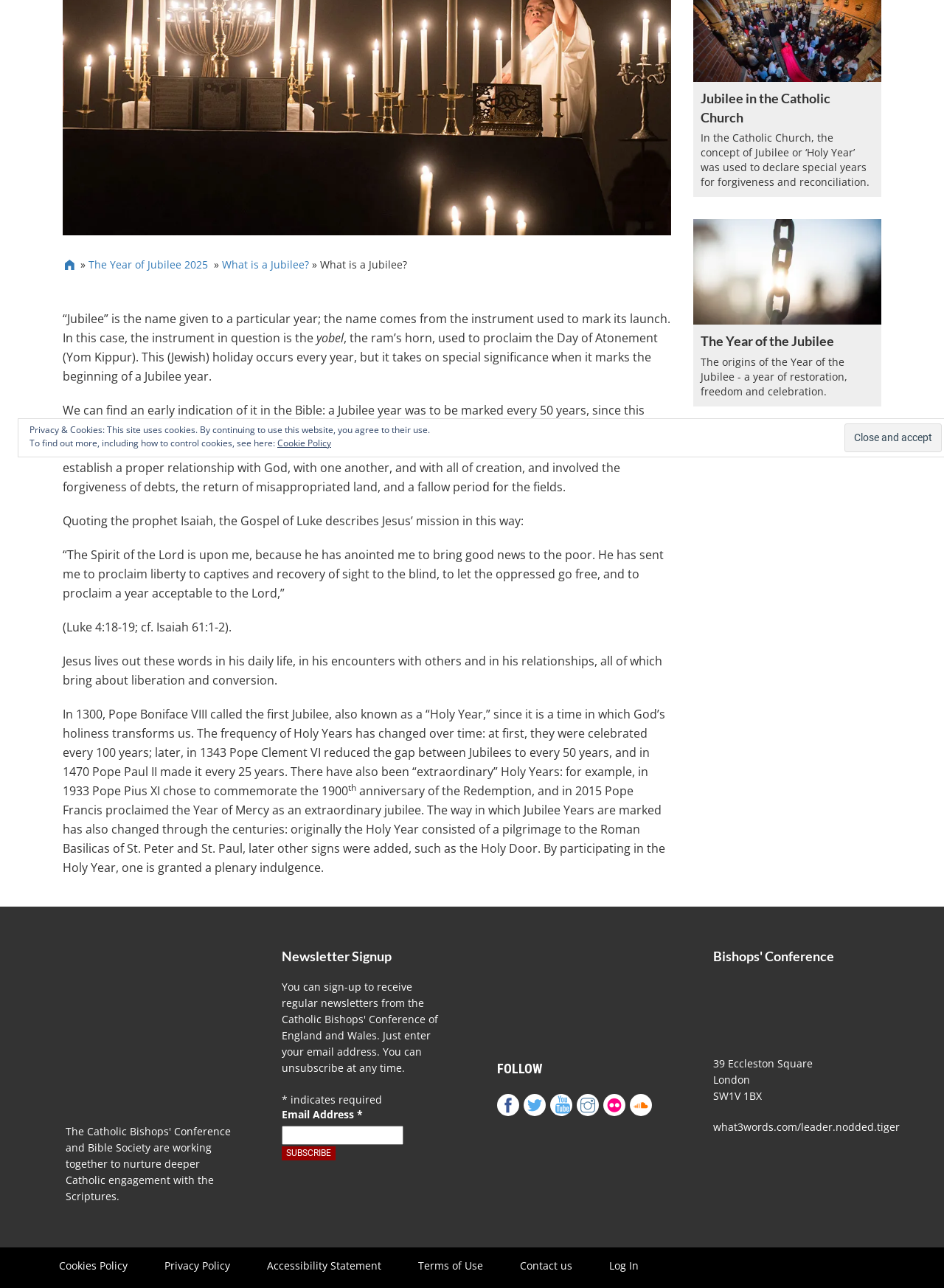Bounding box coordinates should be in the format (top-left x, top-left y, bottom-right x, bottom-right y) and all values should be floating point numbers between 0 and 1. Determine the bounding box coordinate for the UI element described as: Cookie settings

None